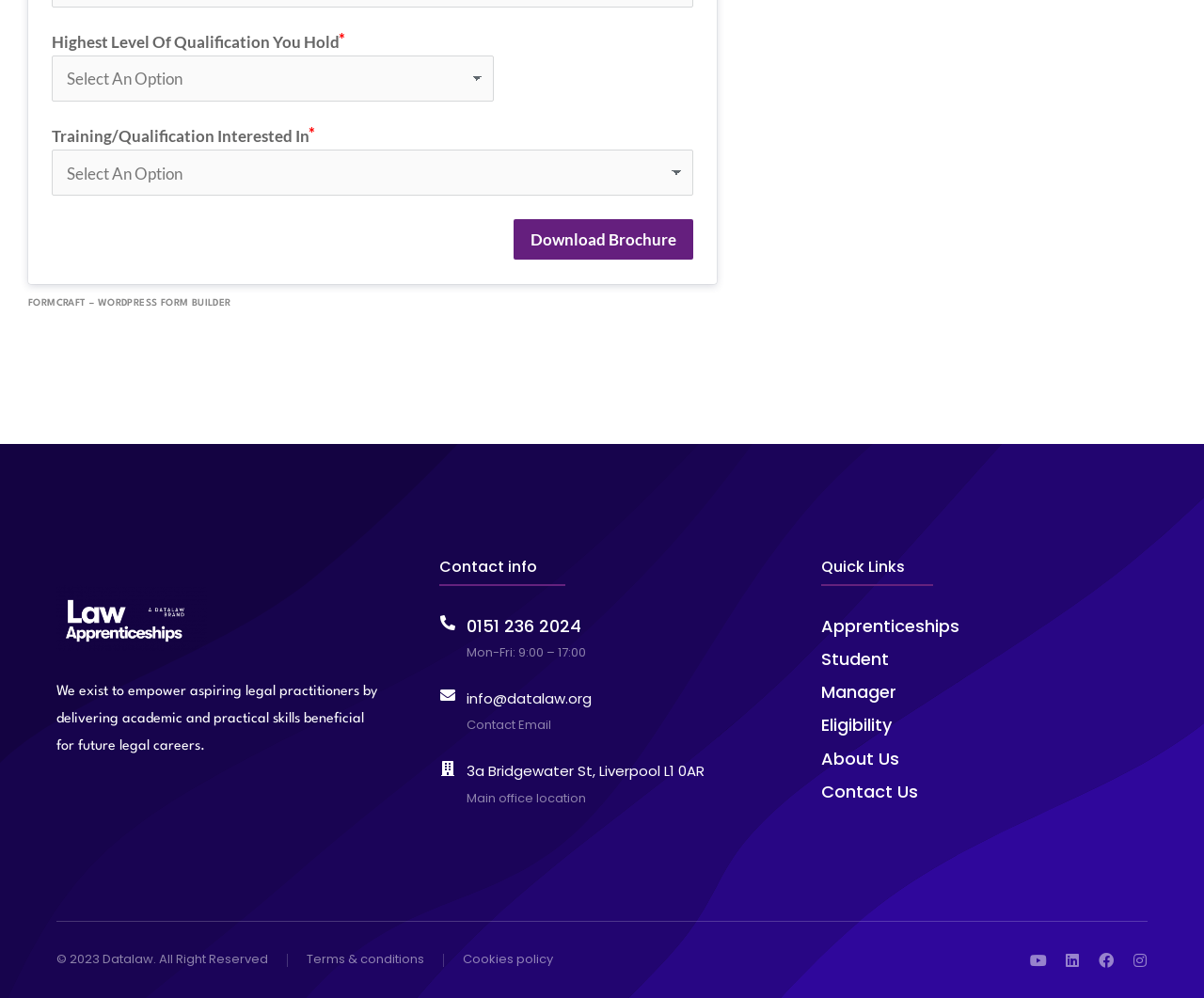Using the given description, provide the bounding box coordinates formatted as (top-left x, top-left y, bottom-right x, bottom-right y), with all values being floating point numbers between 0 and 1. Description: Terms & conditions

[0.255, 0.952, 0.352, 0.972]